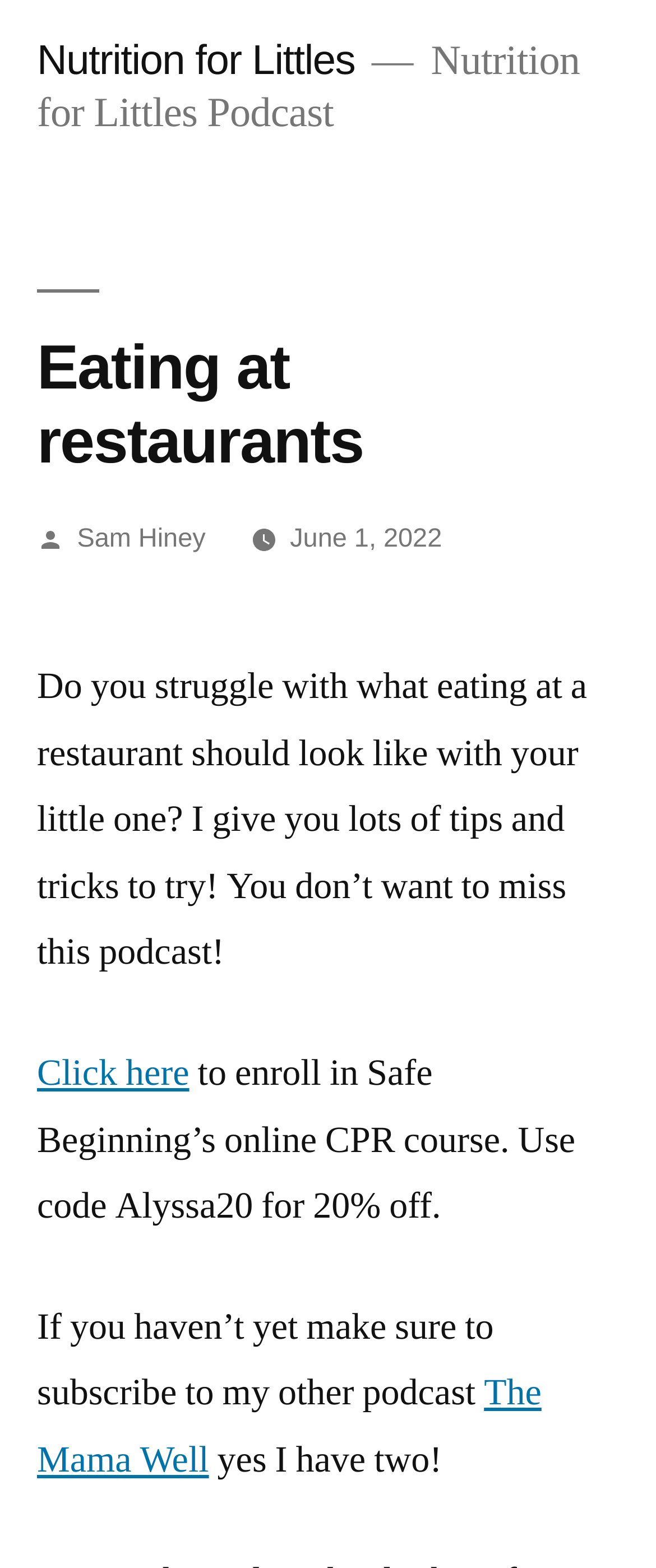Based on the image, provide a detailed response to the question:
When was the post published?

The publication date of the post can be found in the link element with the text 'June 1, 2022' which is a child of the HeaderAsNonLandmark element.